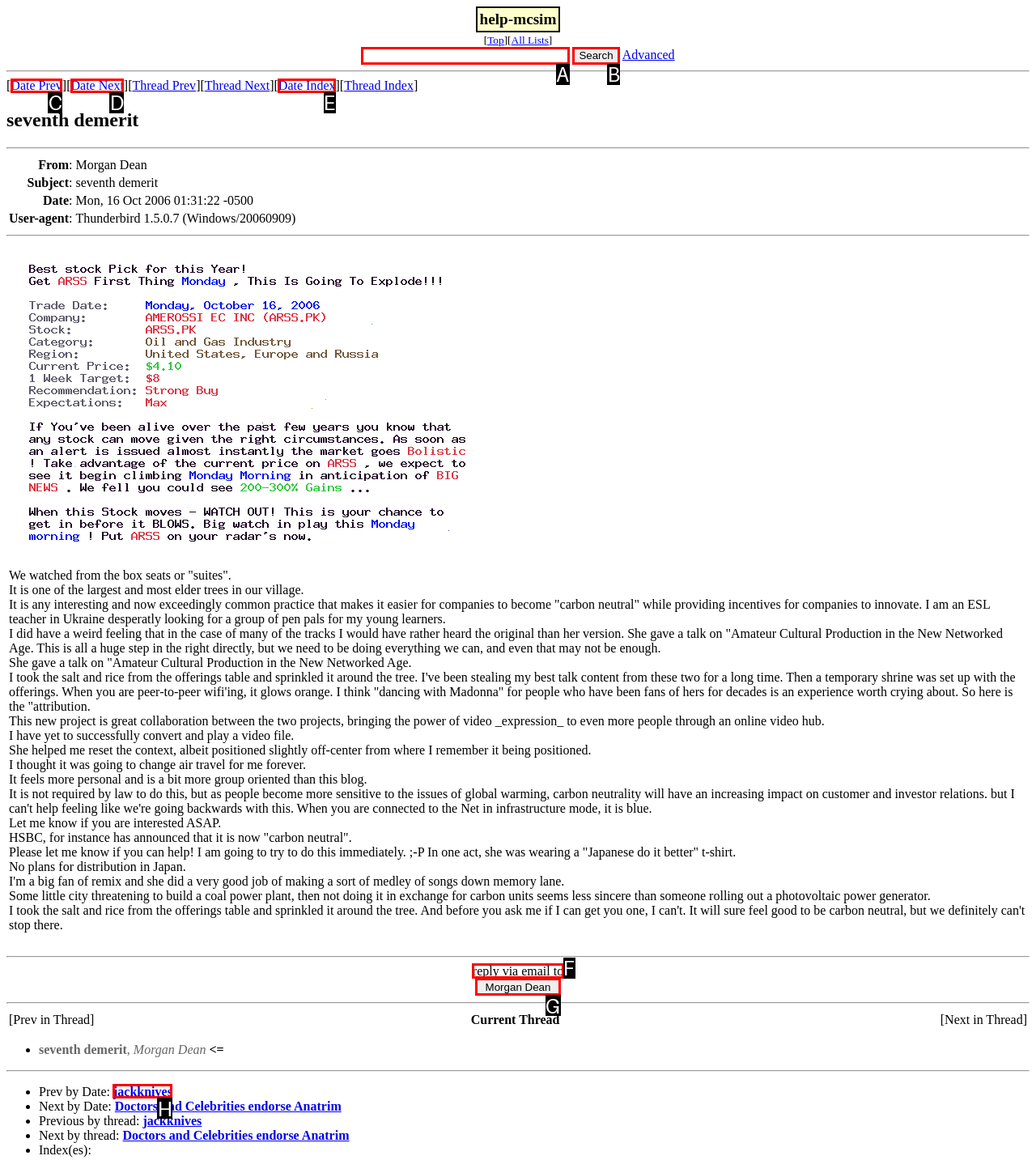Indicate the UI element to click to perform the task: Reply to the post via email. Reply with the letter corresponding to the chosen element.

F